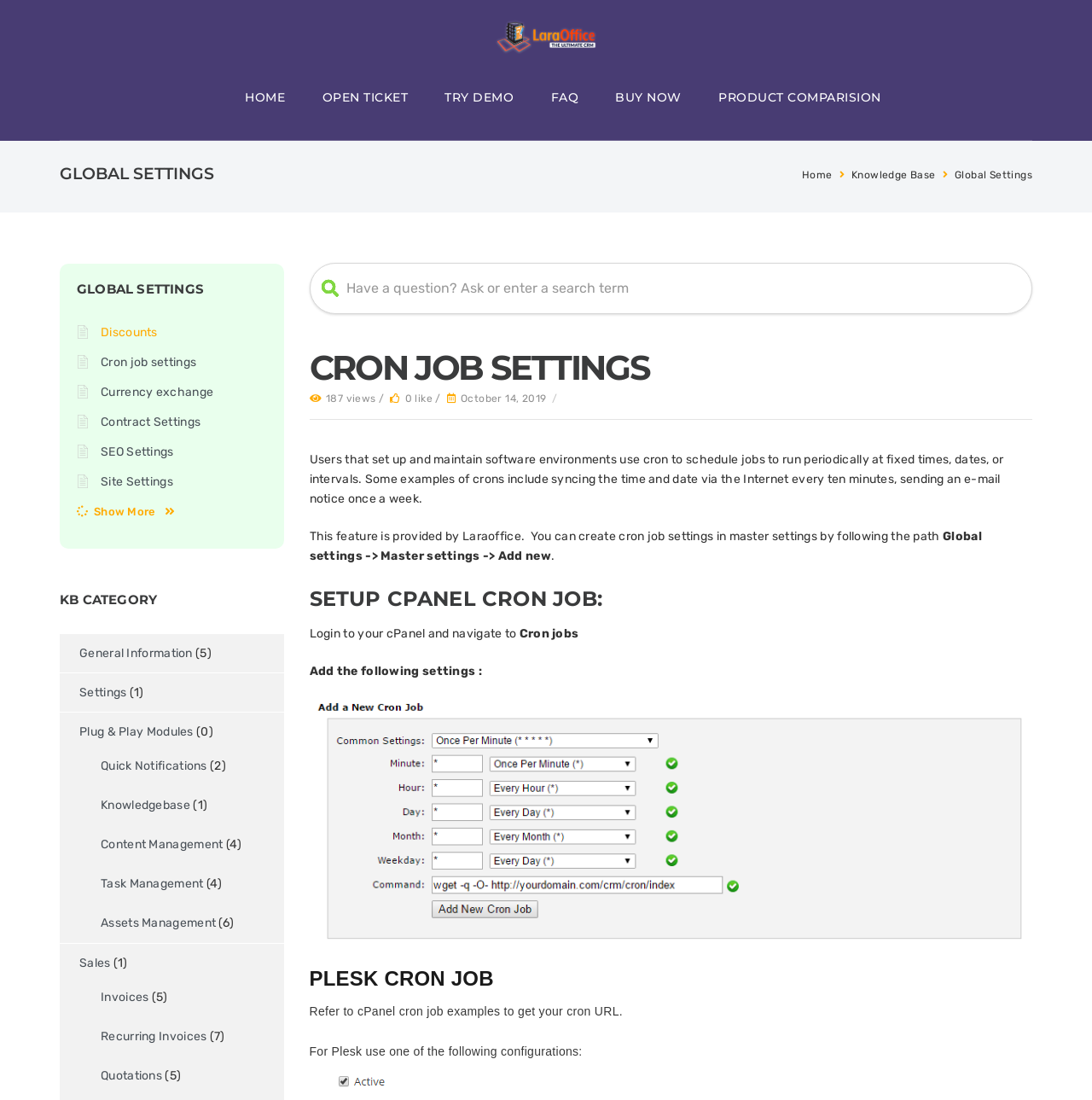Kindly determine the bounding box coordinates for the clickable area to achieve the given instruction: "Click on TRY DEMO".

[0.407, 0.081, 0.471, 0.095]